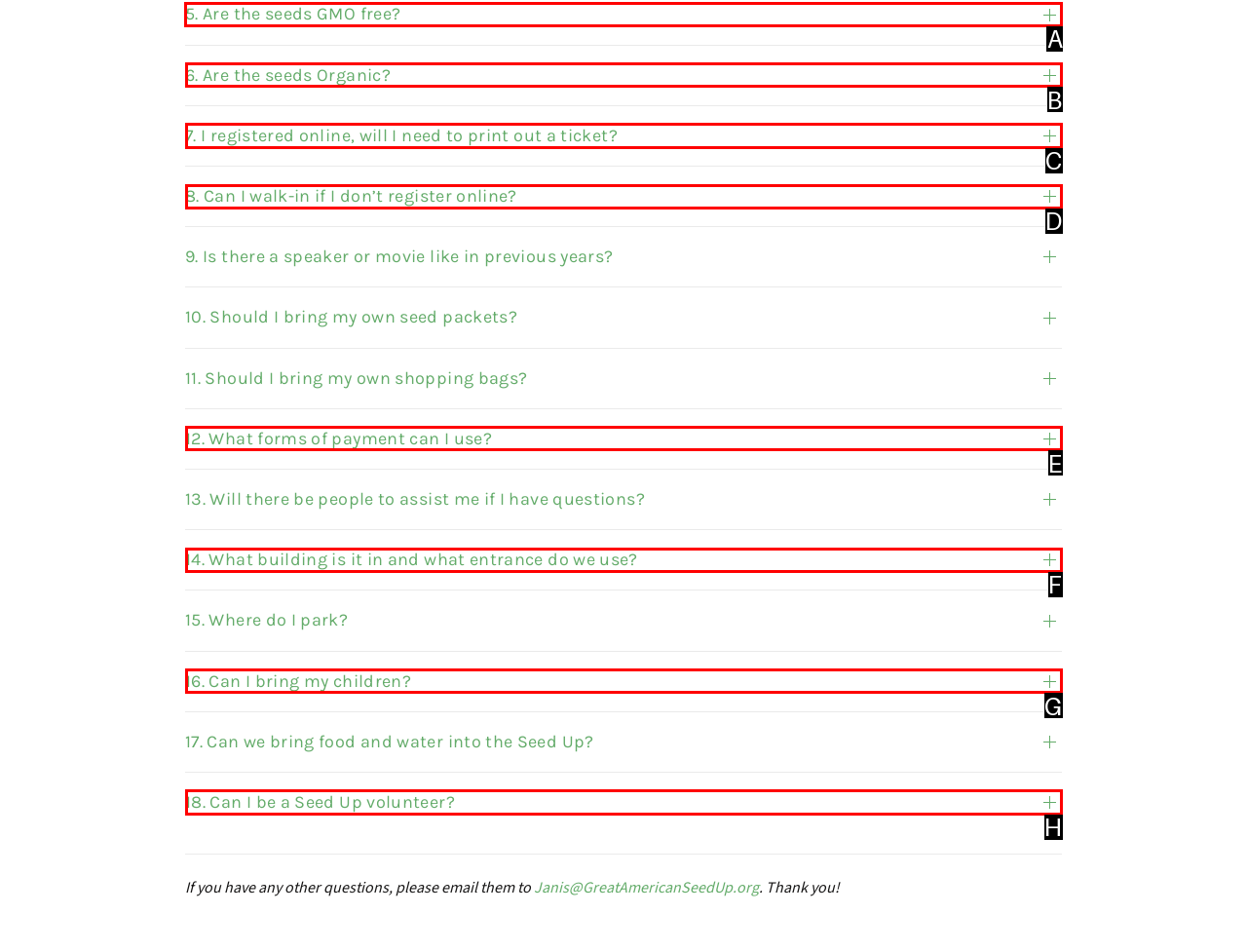Determine the letter of the UI element that you need to click to perform the task: Click the '5. Are the seeds GMO free?' button.
Provide your answer with the appropriate option's letter.

A